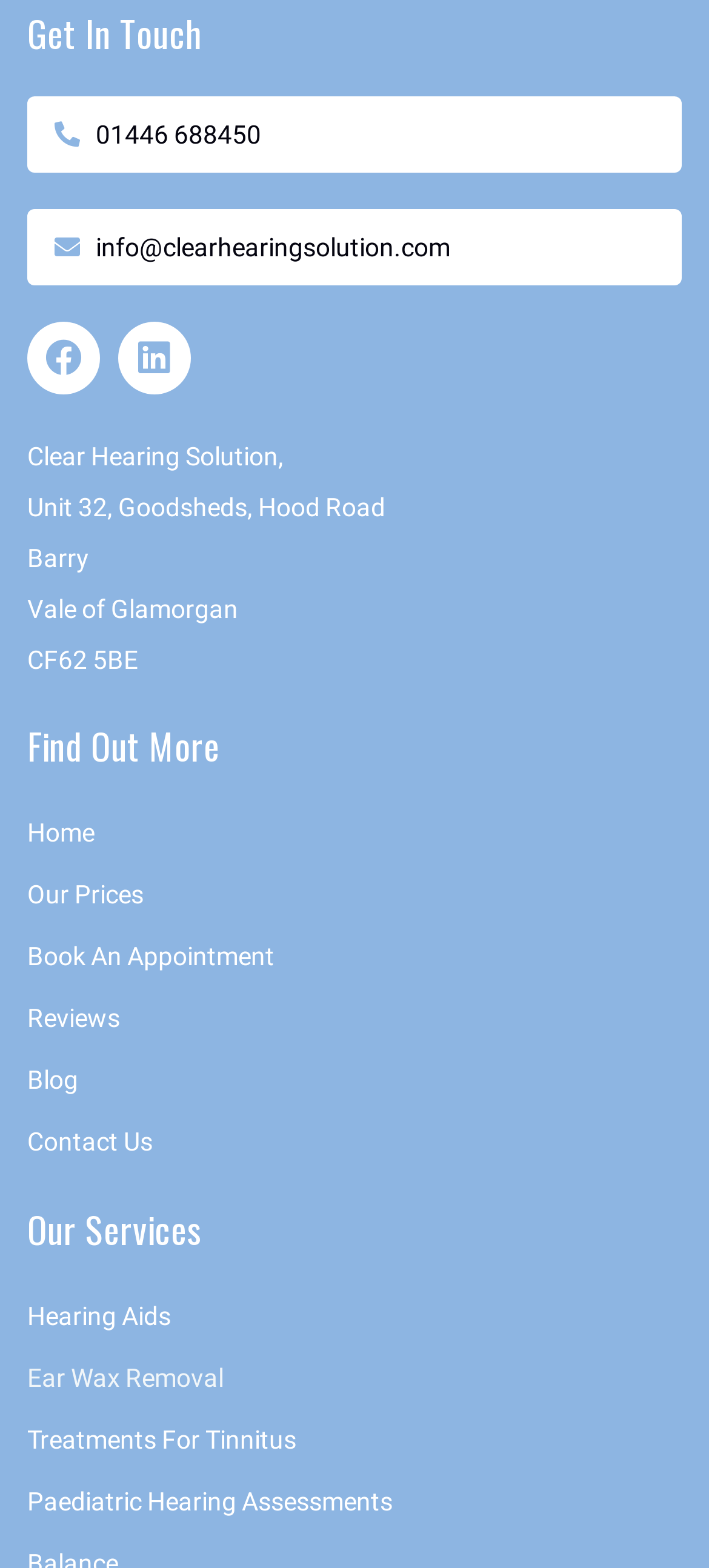Given the content of the image, can you provide a detailed answer to the question?
What is the phone number to contact?

I found the phone number by looking at the link element with the text '01446 688450' which is located at the top of the page, under the 'Get In Touch' heading.